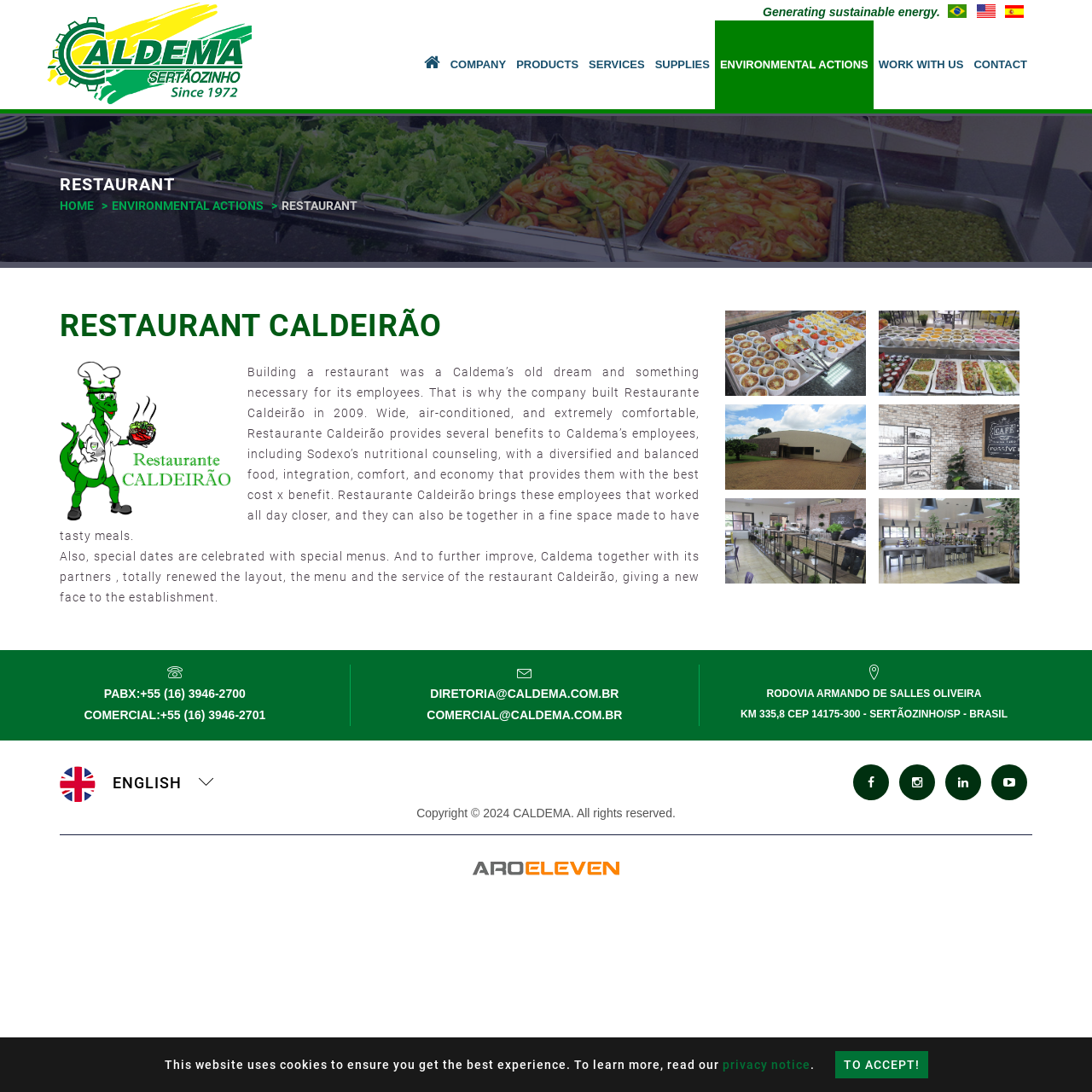Determine the coordinates of the bounding box for the clickable area needed to execute this instruction: "Click the English language button".

[0.055, 0.7, 0.197, 0.734]